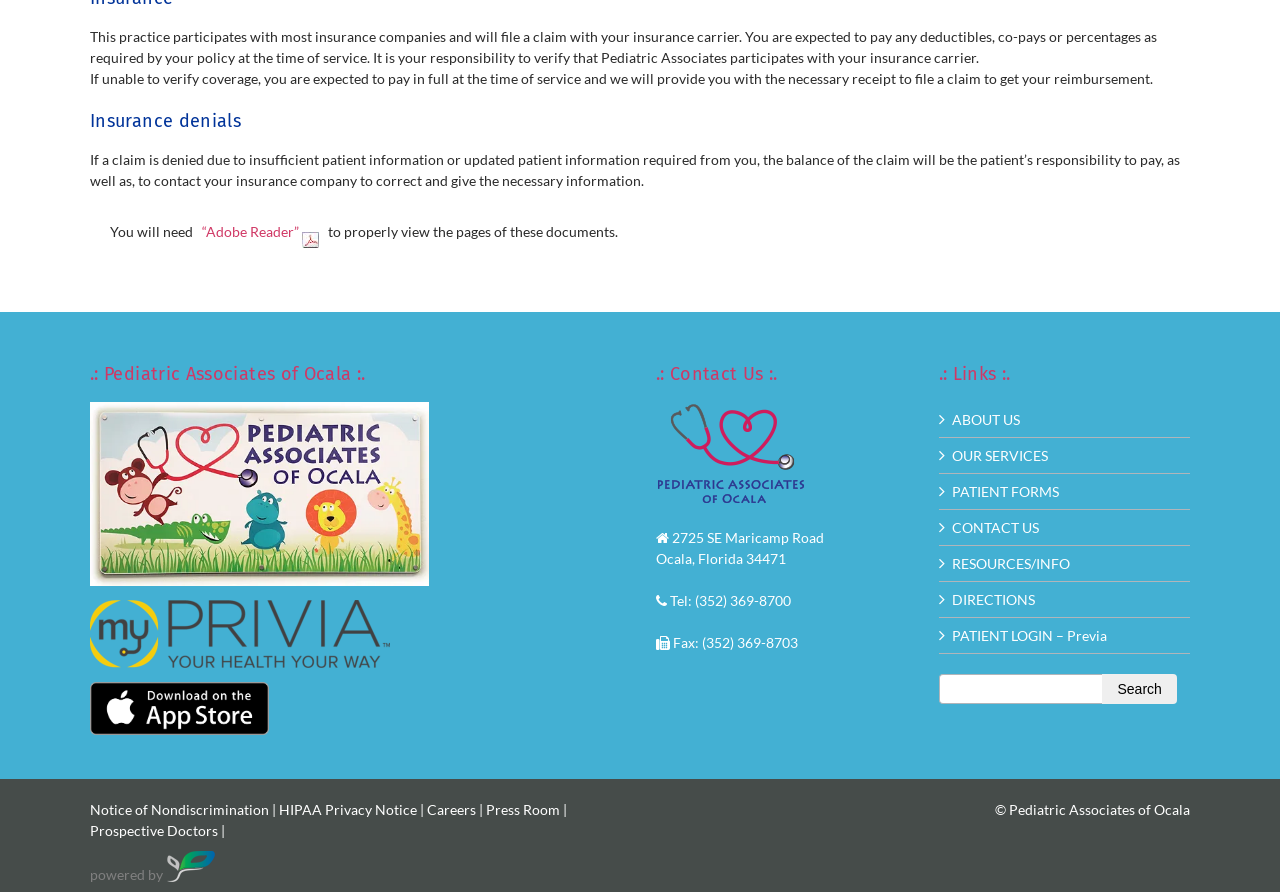Please identify the bounding box coordinates of the element that needs to be clicked to execute the following command: "Click 'Insurance denials'". Provide the bounding box using four float numbers between 0 and 1, formatted as [left, top, right, bottom].

[0.07, 0.122, 0.93, 0.15]